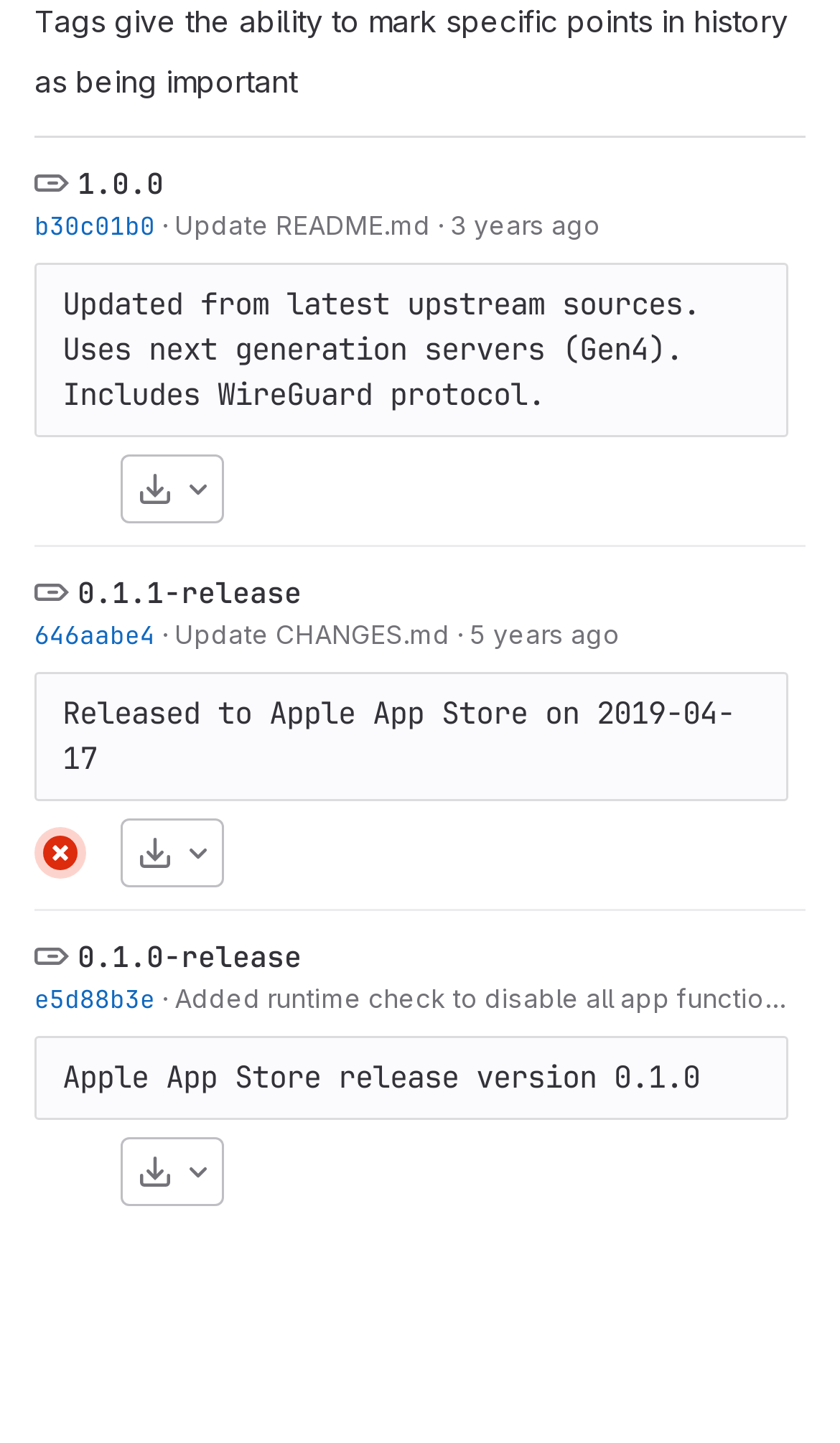Determine the bounding box coordinates (top-left x, top-left y, bottom-right x, bottom-right y) of the UI element described in the following text: parent_node: Download title="Pipeline: failed"

[0.041, 0.573, 0.103, 0.609]